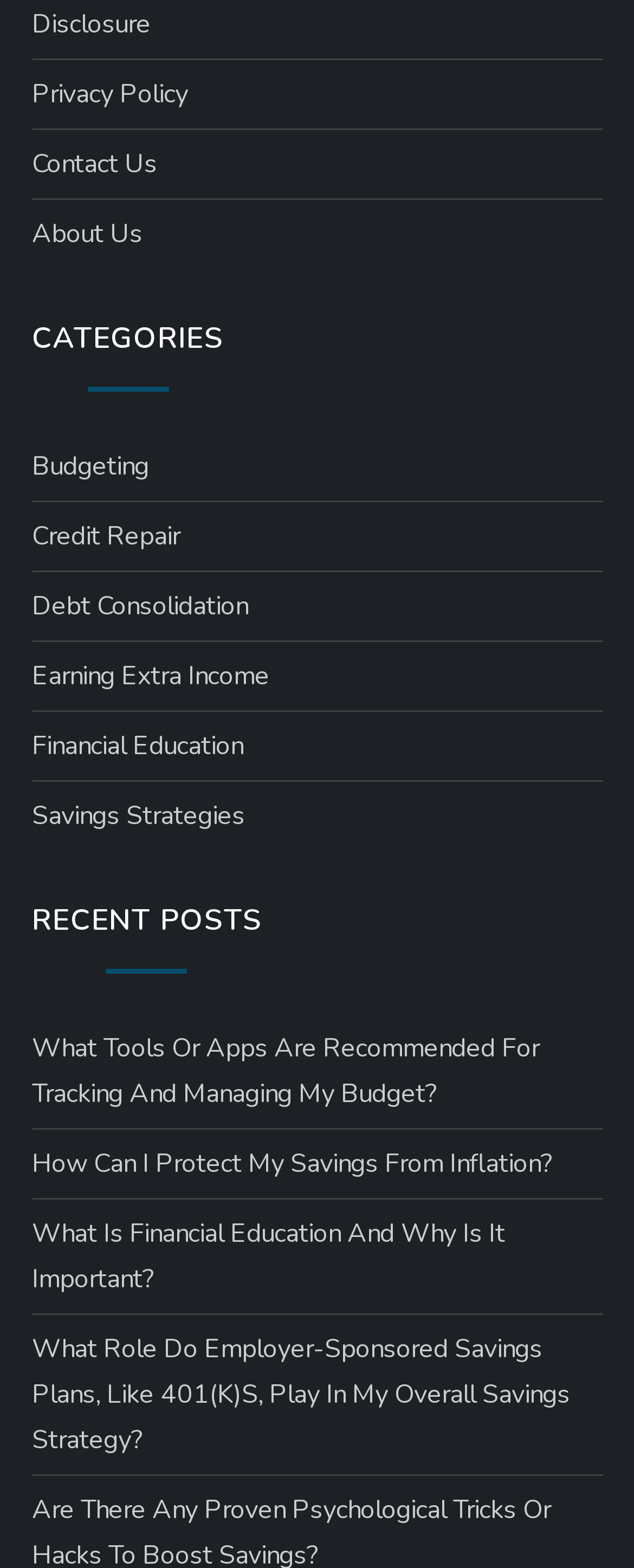Determine the bounding box coordinates of the clickable area required to perform the following instruction: "Learn about Financial Education". The coordinates should be represented as four float numbers between 0 and 1: [left, top, right, bottom].

[0.05, 0.461, 0.383, 0.49]